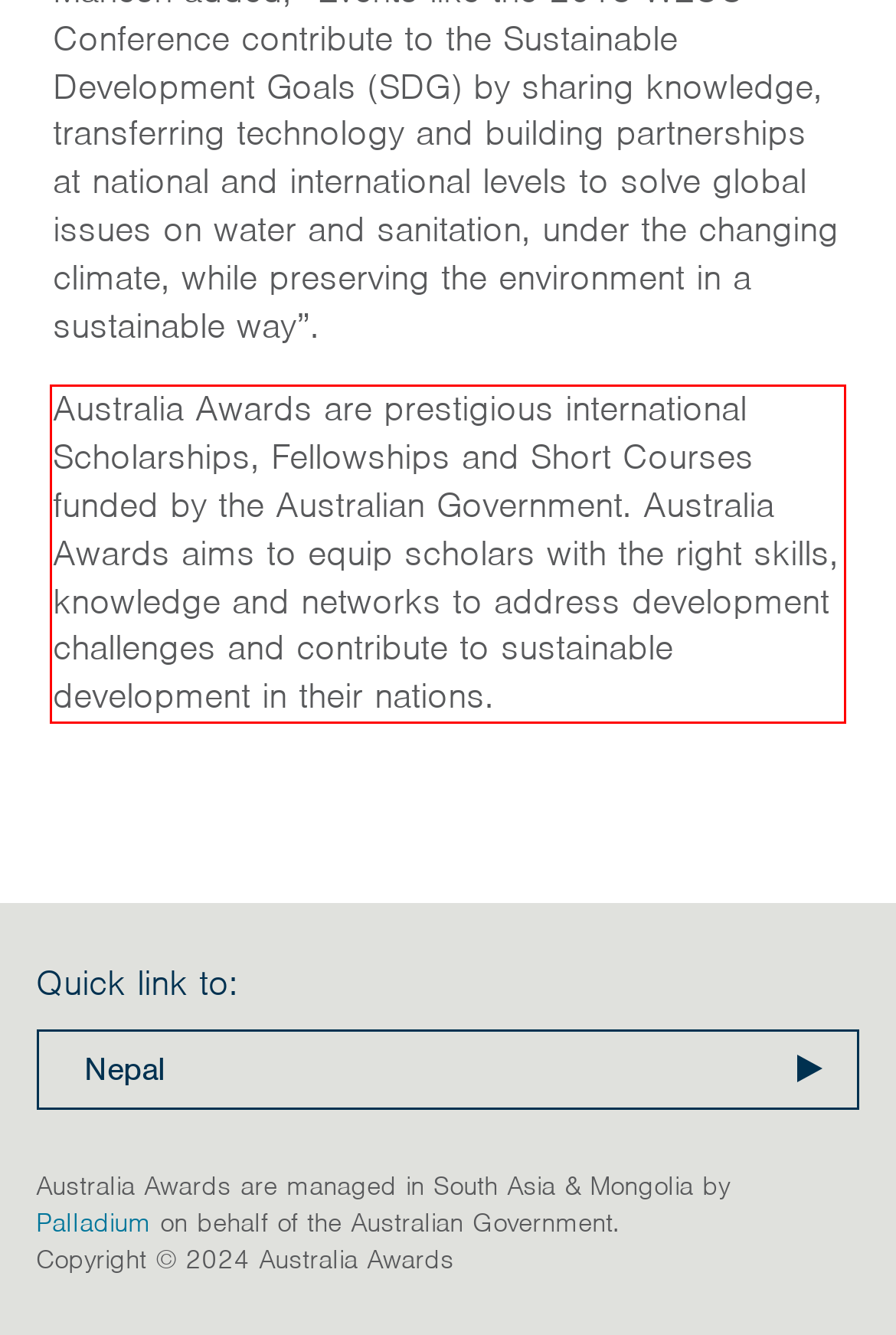Your task is to recognize and extract the text content from the UI element enclosed in the red bounding box on the webpage screenshot.

Australia Awards are prestigious international Scholarships, Fellowships and Short Courses funded by the Australian Government. Australia Awards aims to equip scholars with the right skills, knowledge and networks to address development challenges and contribute to sustainable development in their nations.